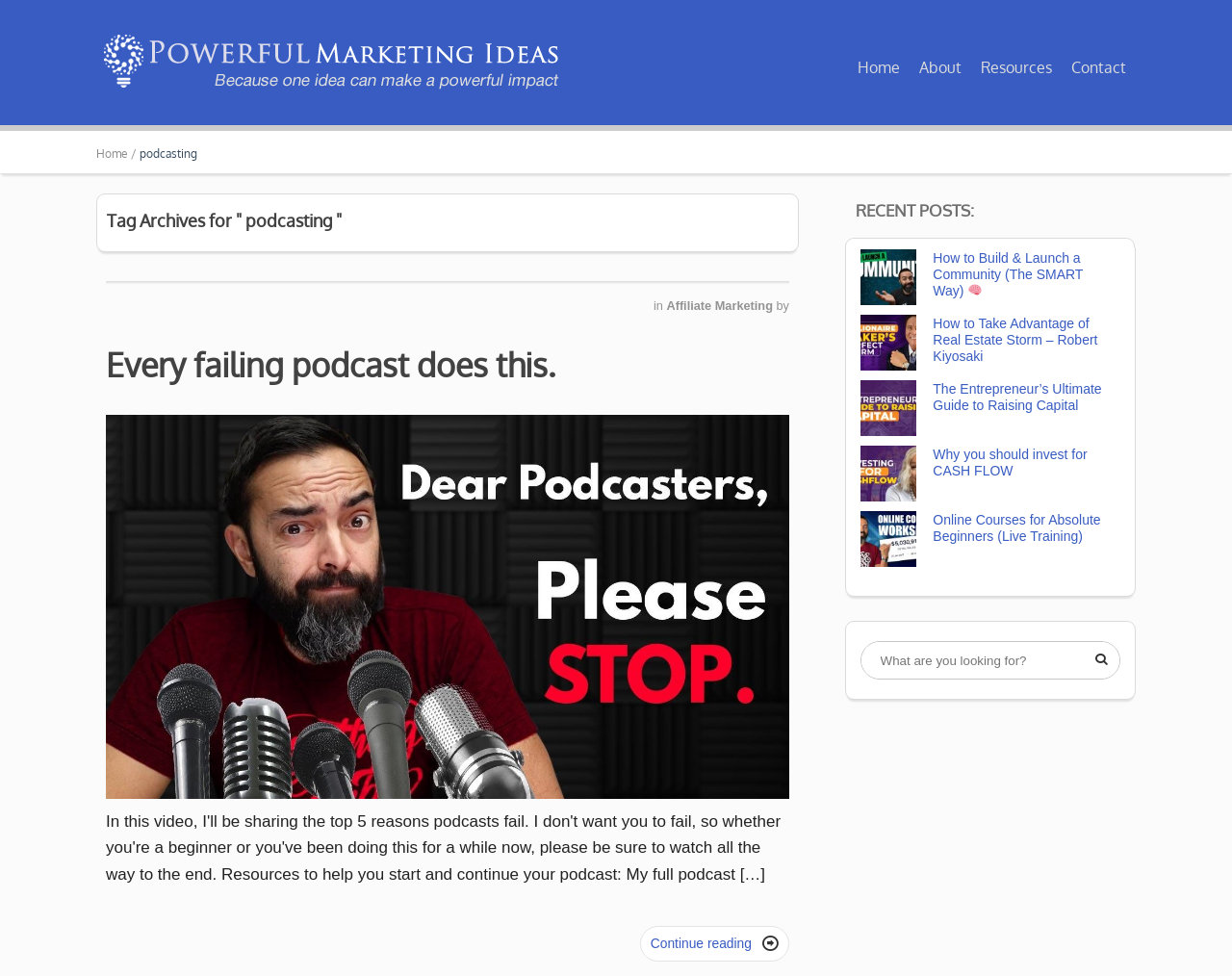Determine the bounding box coordinates of the clickable element to achieve the following action: 'View recent post 'How to Build & Launch a Community (The SMART Way)''. Provide the coordinates as four float values between 0 and 1, formatted as [left, top, right, bottom].

[0.757, 0.256, 0.879, 0.306]